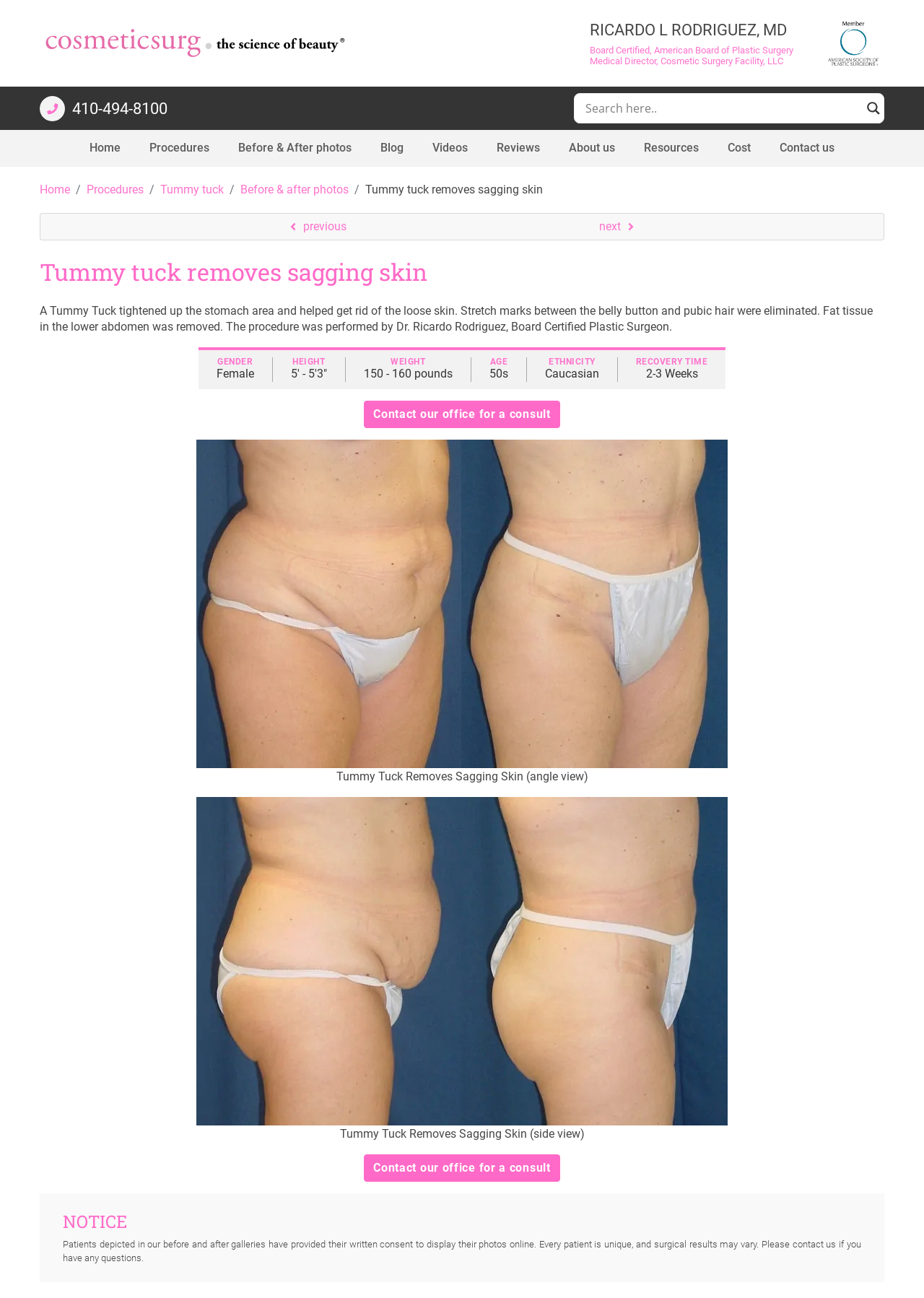Find the bounding box coordinates of the clickable area that will achieve the following instruction: "Read about tummy tuck procedures".

[0.146, 0.1, 0.242, 0.128]